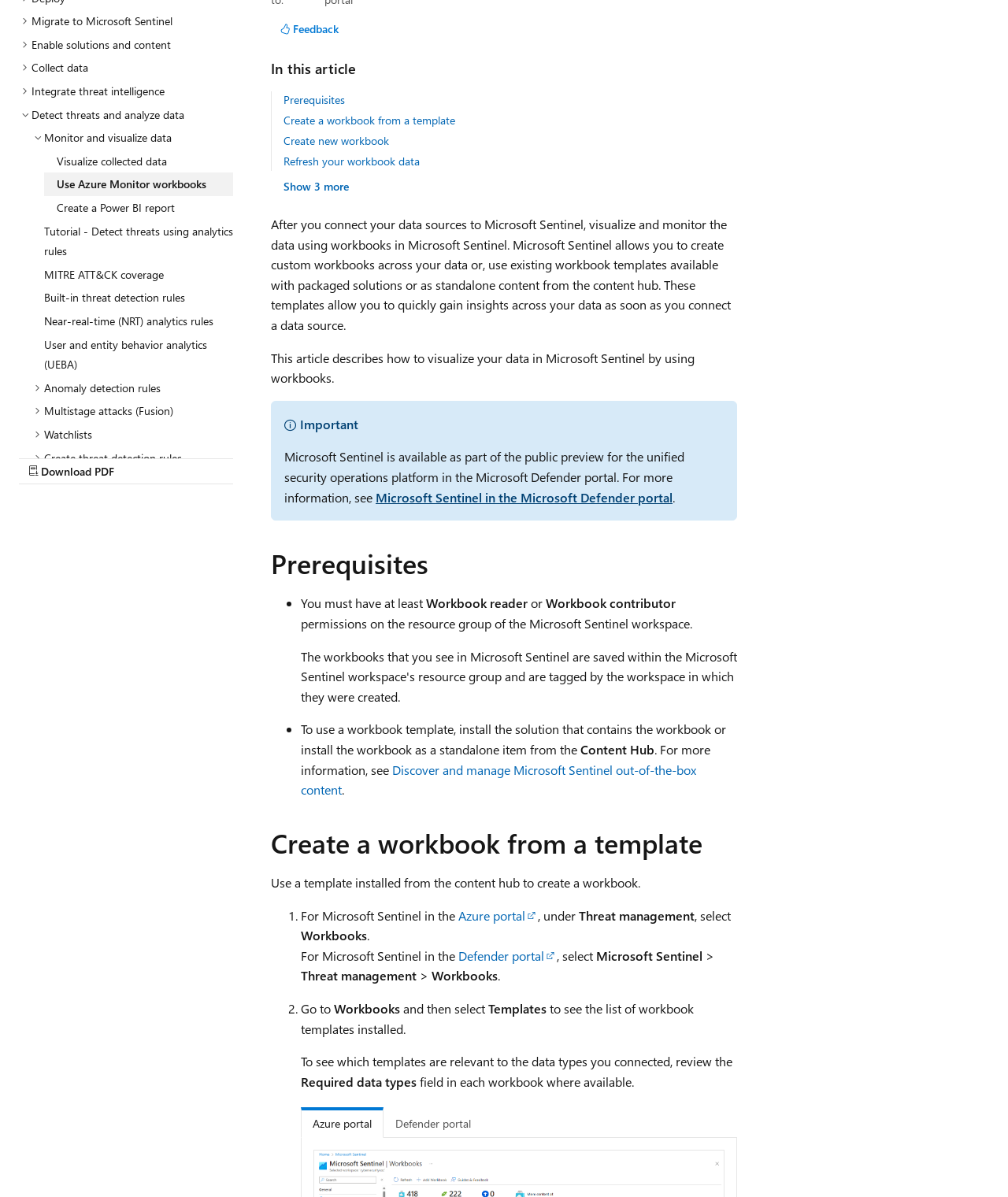Find the bounding box coordinates for the UI element that matches this description: "0203 096 0065".

None